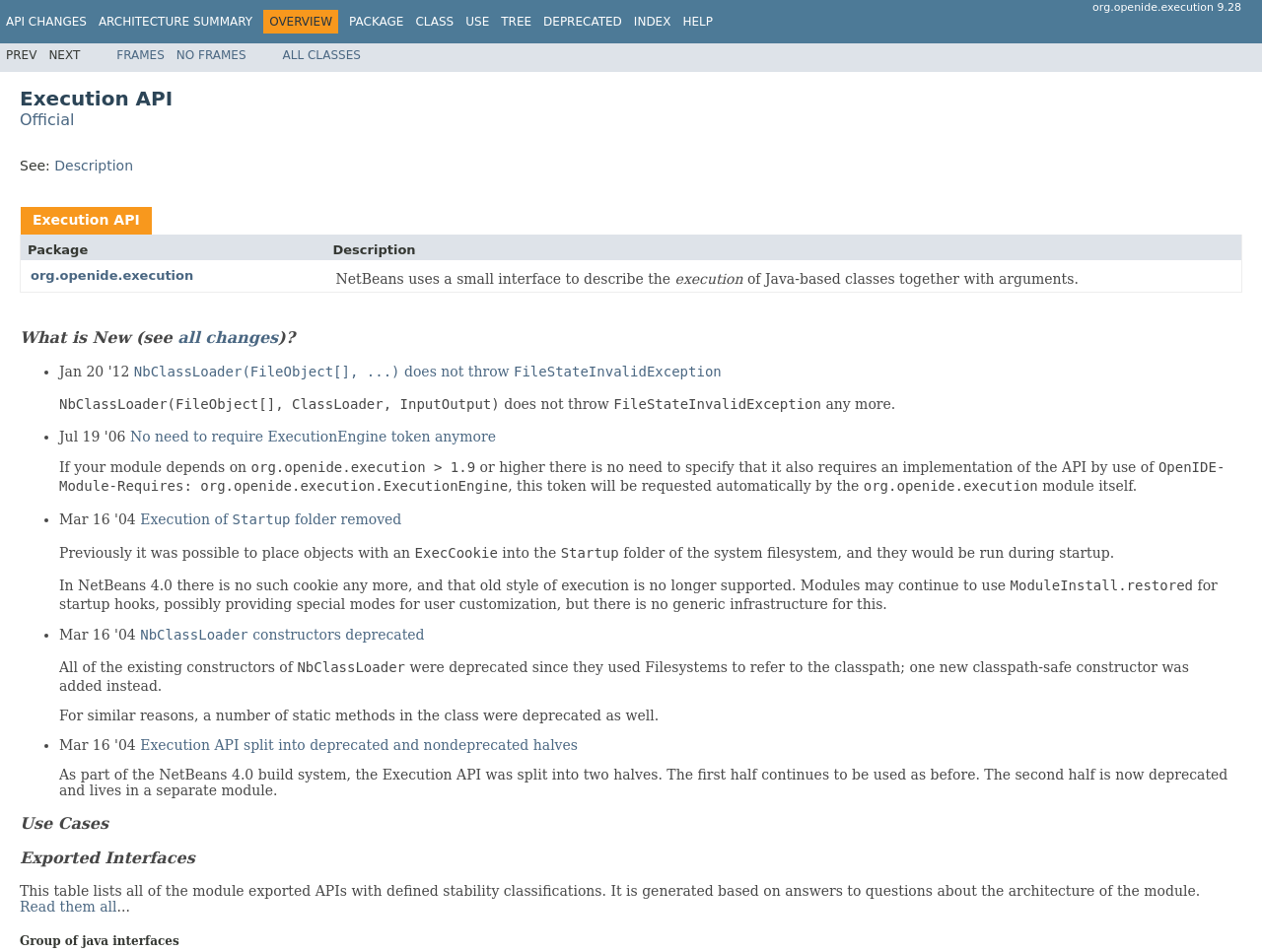How many links are there in the navigation list?
Based on the visual information, provide a detailed and comprehensive answer.

I counted the number of links in the list 'Navigation' and found 11 links, including 'API CHANGES', 'ARCHITECTURE SUMMARY', and others.